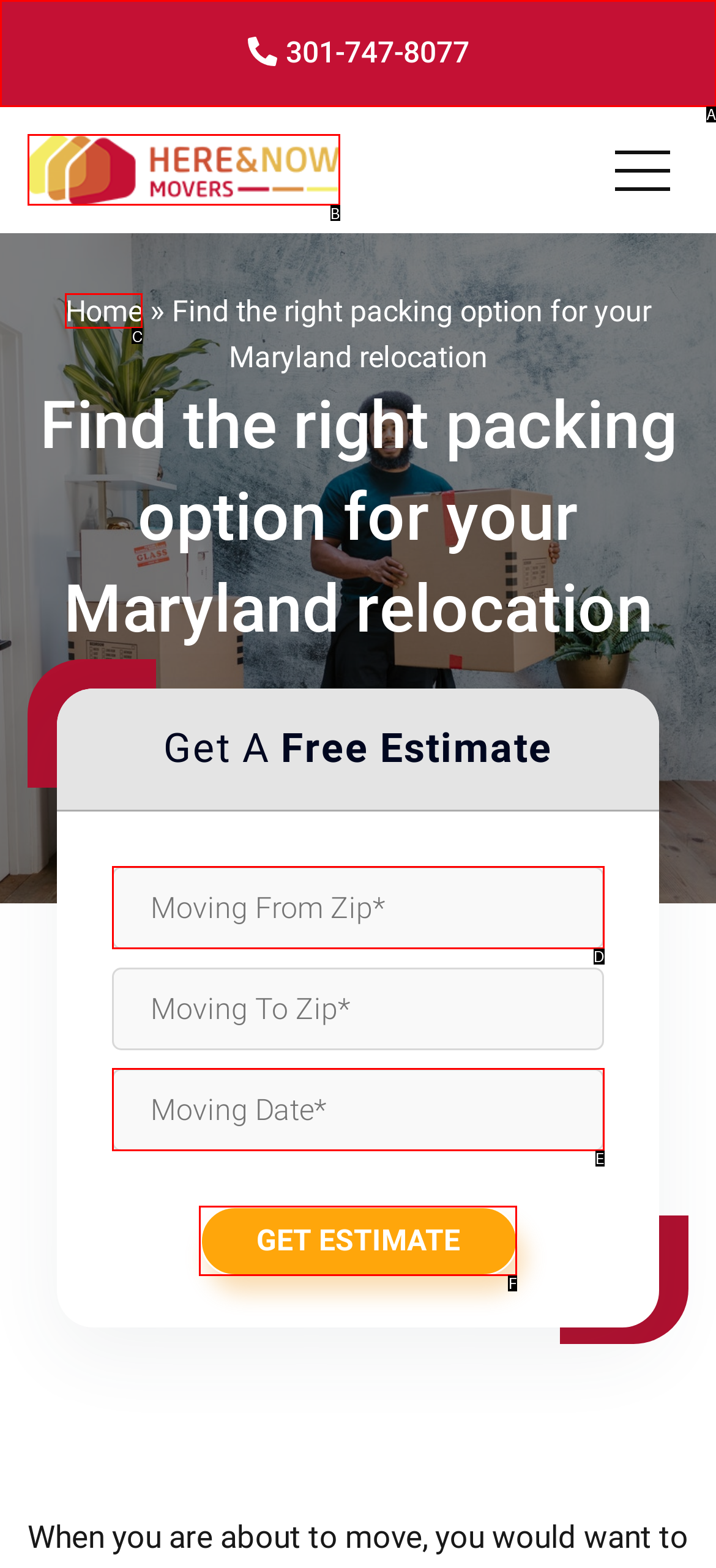Determine which HTML element fits the description: GET ESTIMATE. Answer with the letter corresponding to the correct choice.

F